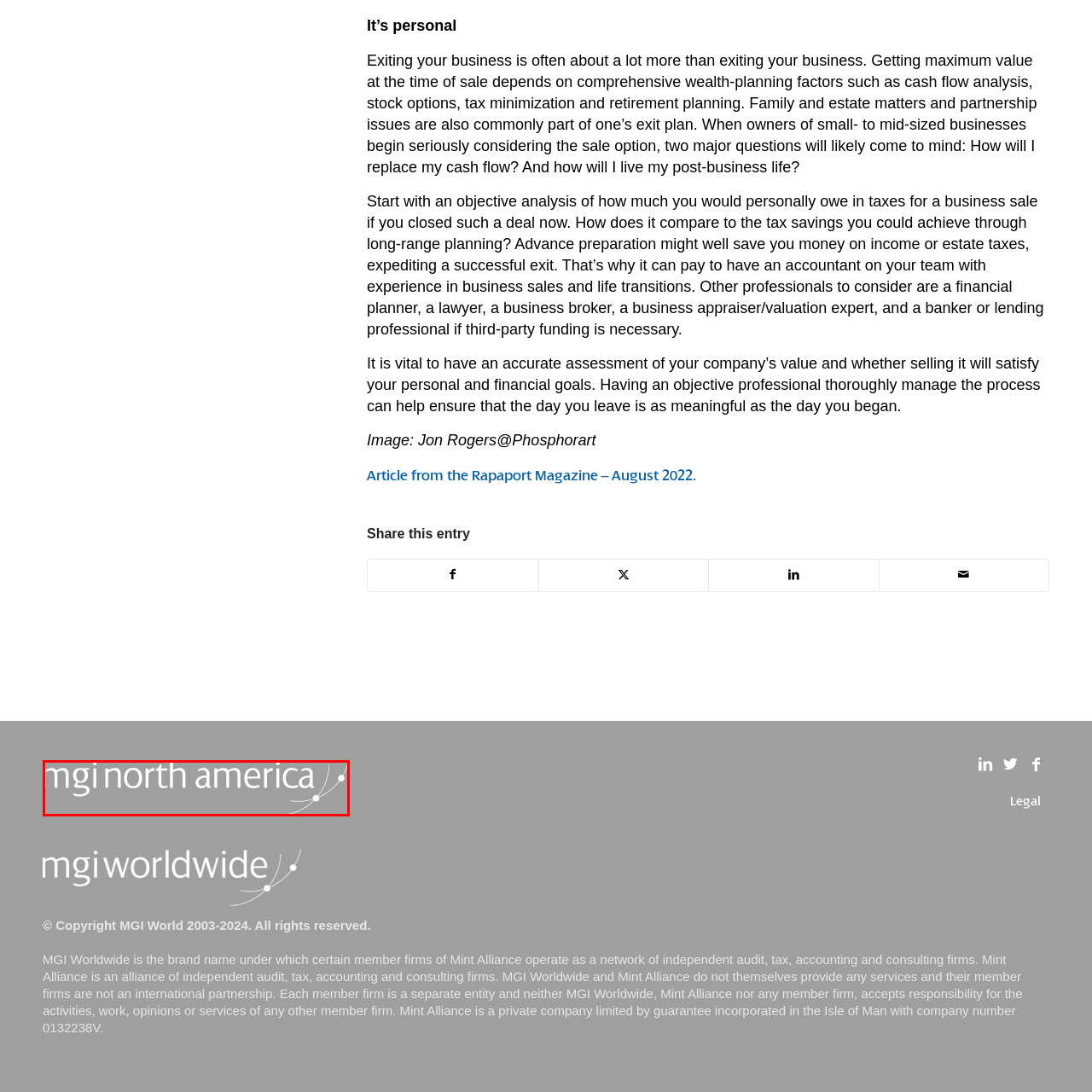What is the font style of the brand name?
Examine the image enclosed within the red bounding box and provide a comprehensive answer relying on the visual details presented in the image.

The caption describes the font of the brand name as 'sleek and modern', which suggests that the font style is contemporary and sophisticated.